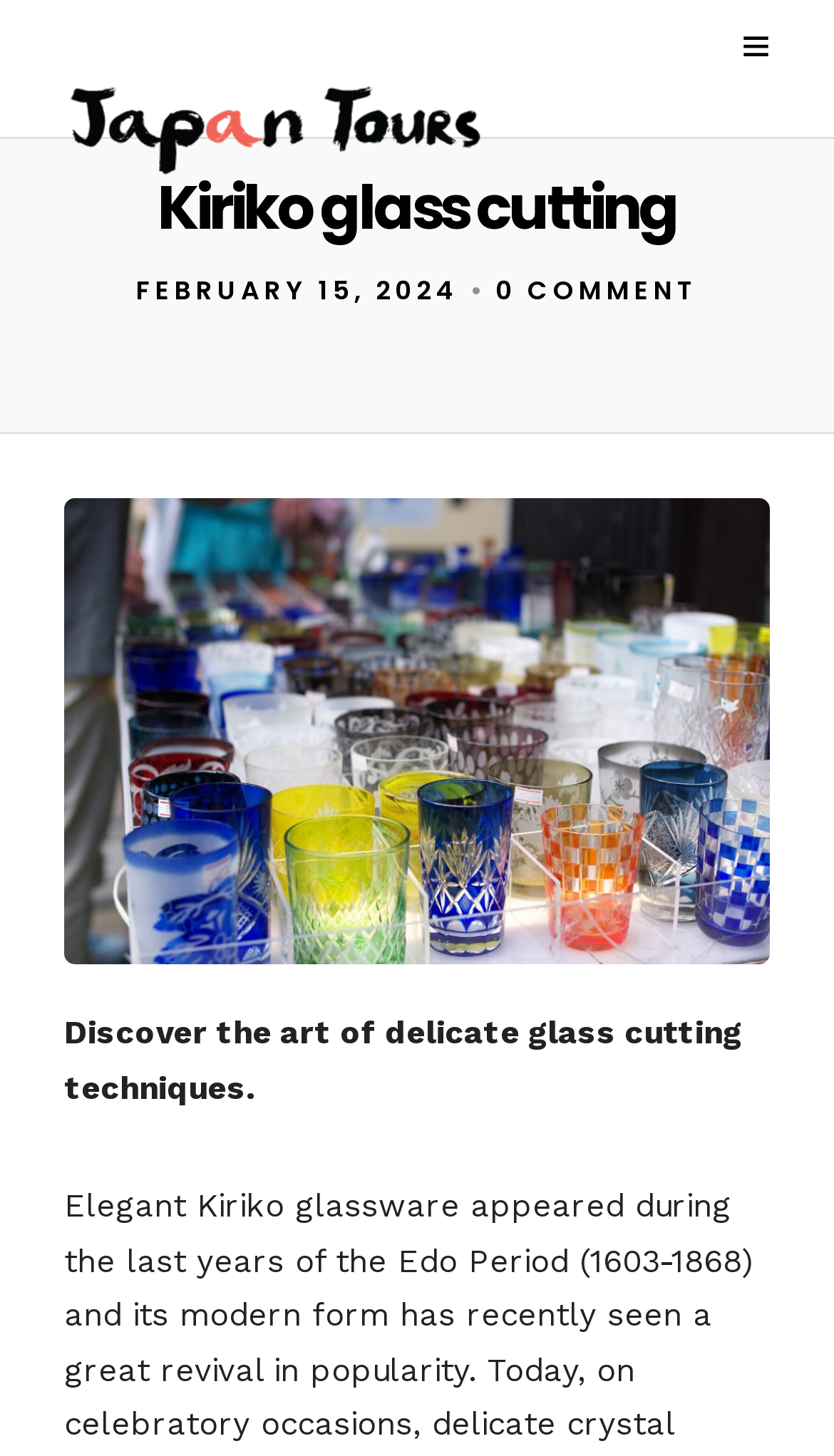What is the purpose of the webpage?
Using the information from the image, provide a comprehensive answer to the question.

Based on the static text 'Discover the art of delicate glass cutting techniques.' and the overall structure of the webpage, it appears that the purpose of the webpage is to introduce and provide information about Kiriko glass cutting.